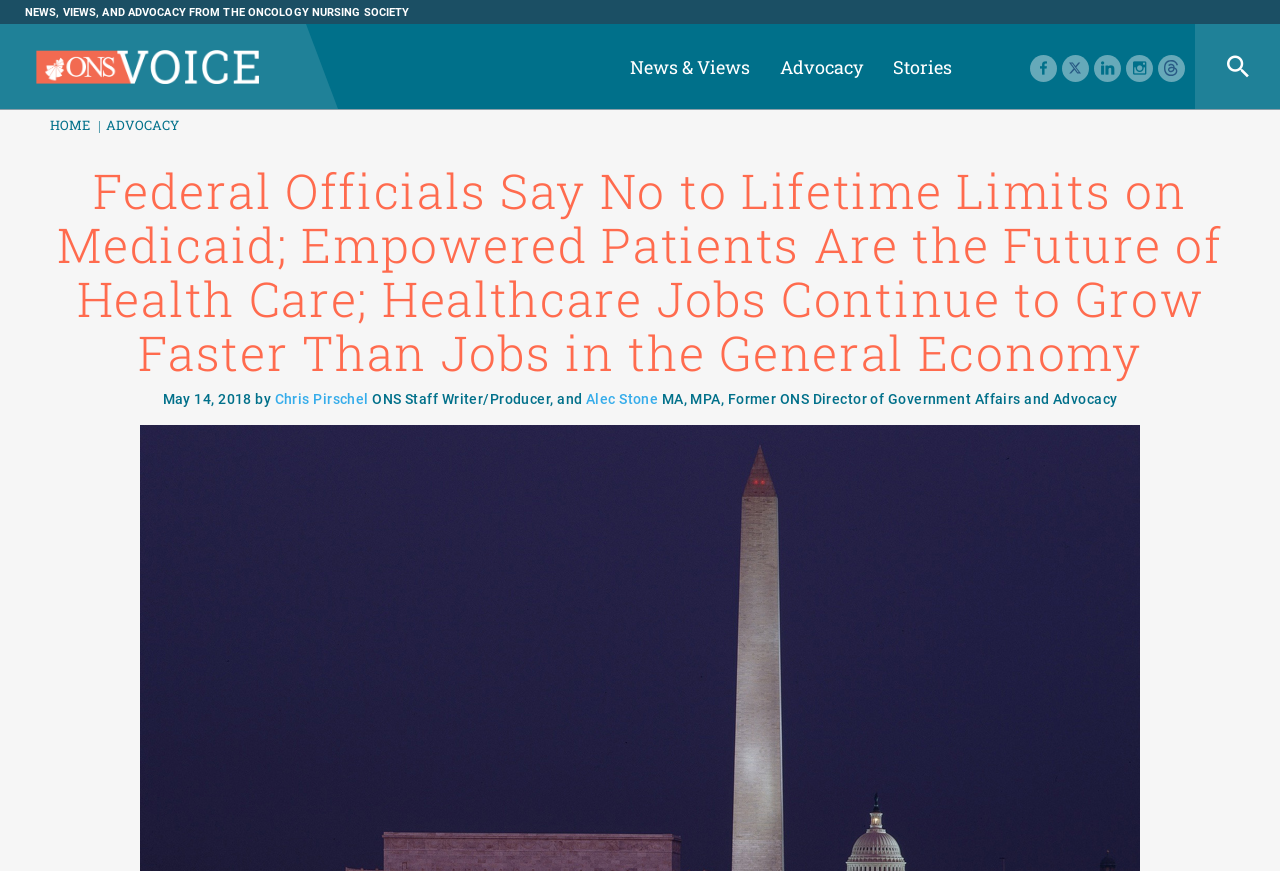Identify the bounding box coordinates of the element to click to follow this instruction: 'View all topics'. Ensure the coordinates are four float values between 0 and 1, provided as [left, top, right, bottom].

[0.71, 0.037, 0.98, 0.057]